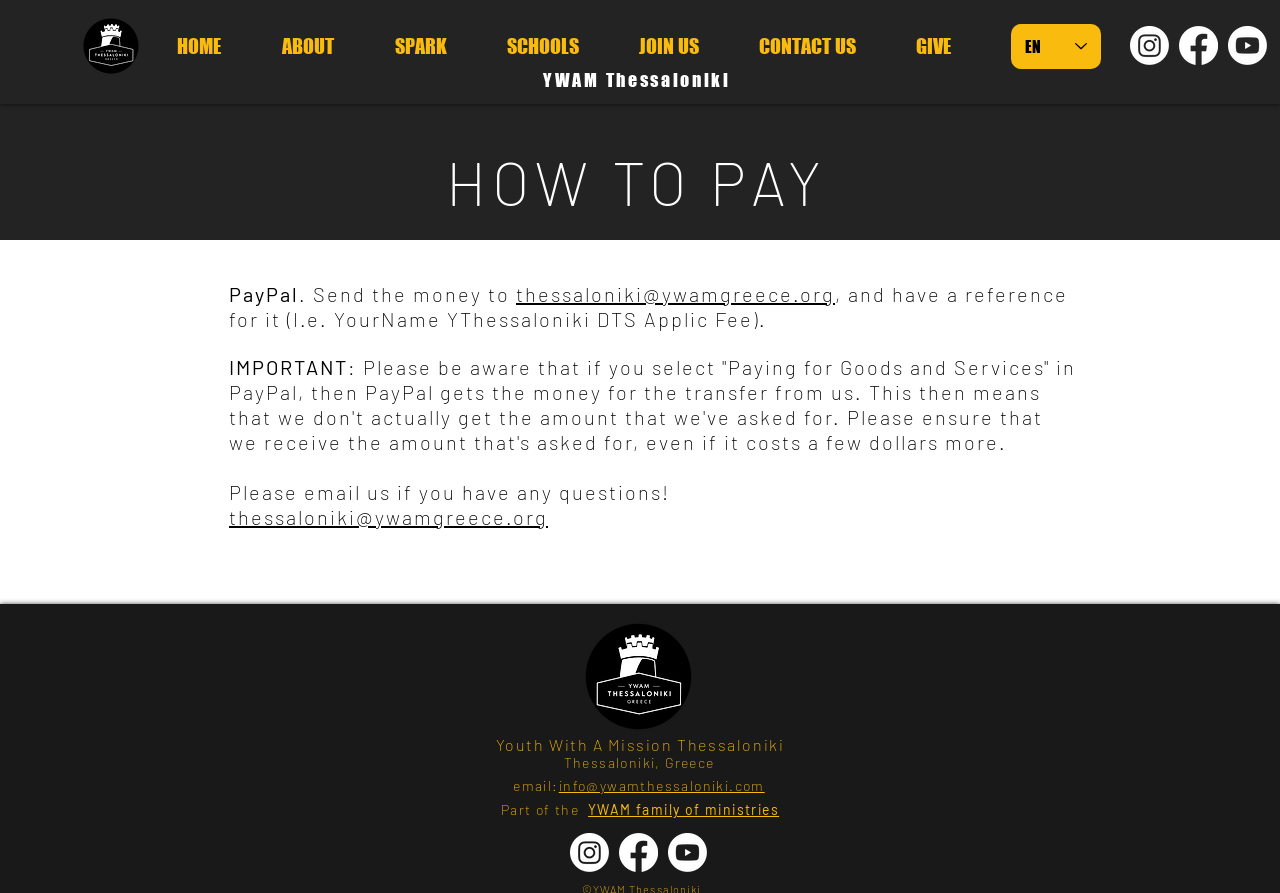What social media platforms are available?
Based on the visual content, answer with a single word or a brief phrase.

Instagram, Facebook, Youtube